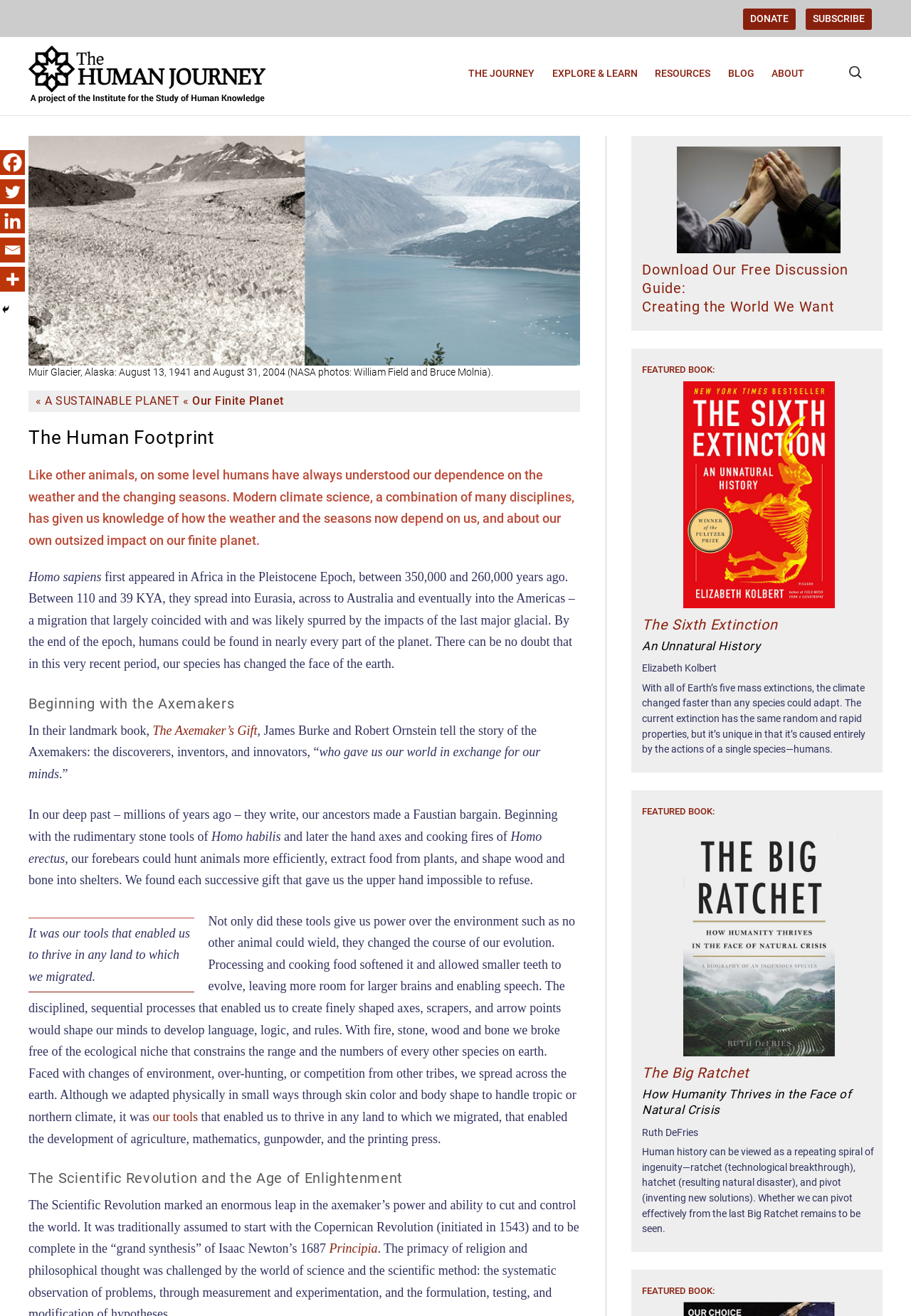Determine the bounding box coordinates for the area that should be clicked to carry out the following instruction: "Learn About".

None